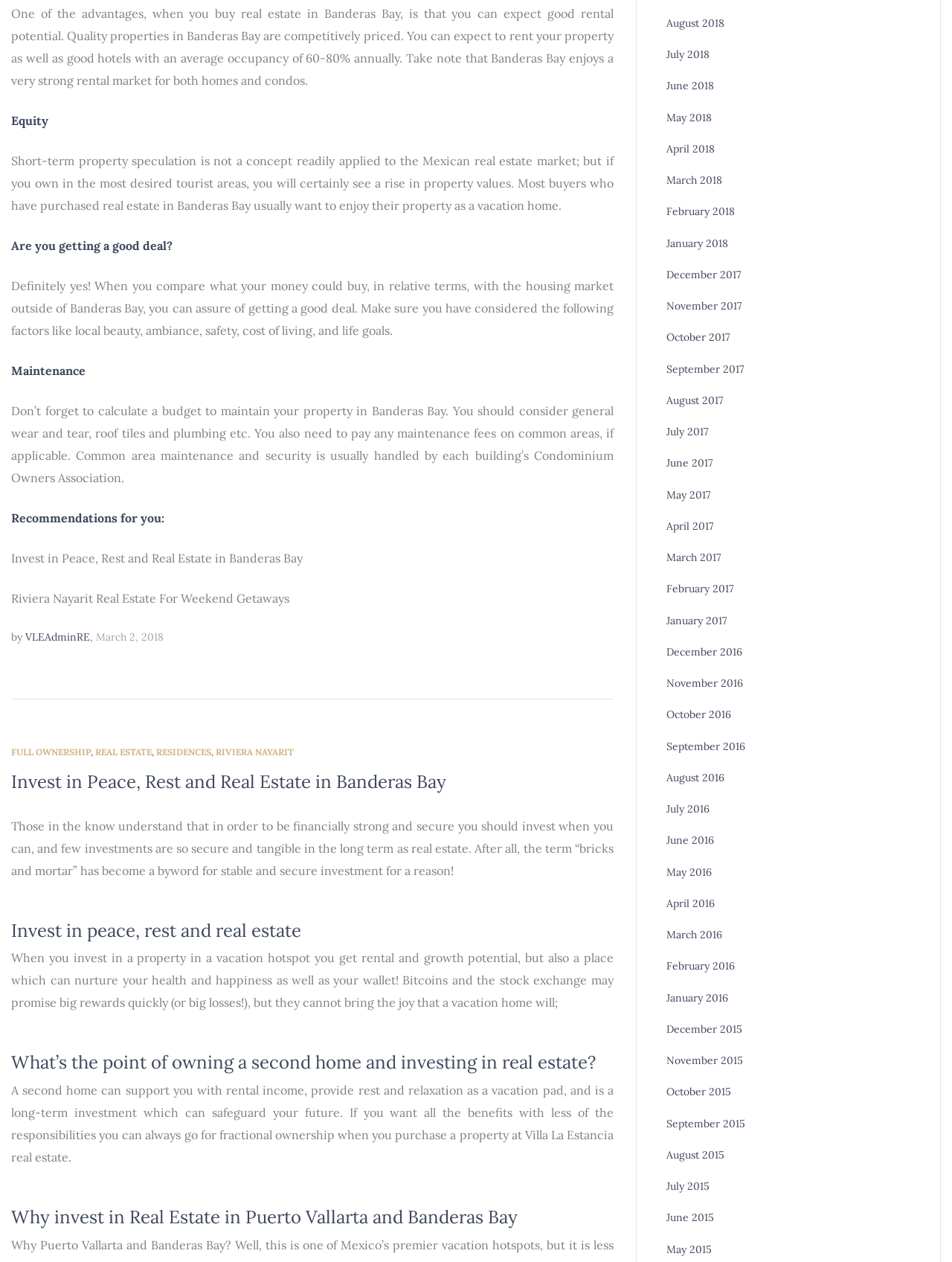What type of property is mentioned as a good investment?
Utilize the image to construct a detailed and well-explained answer.

The webpage mentions that investing in a property in a vacation hotspot can provide rental and growth potential, and also serve as a place for rest and relaxation. This suggests that vacation homes are being referred to as a good investment.